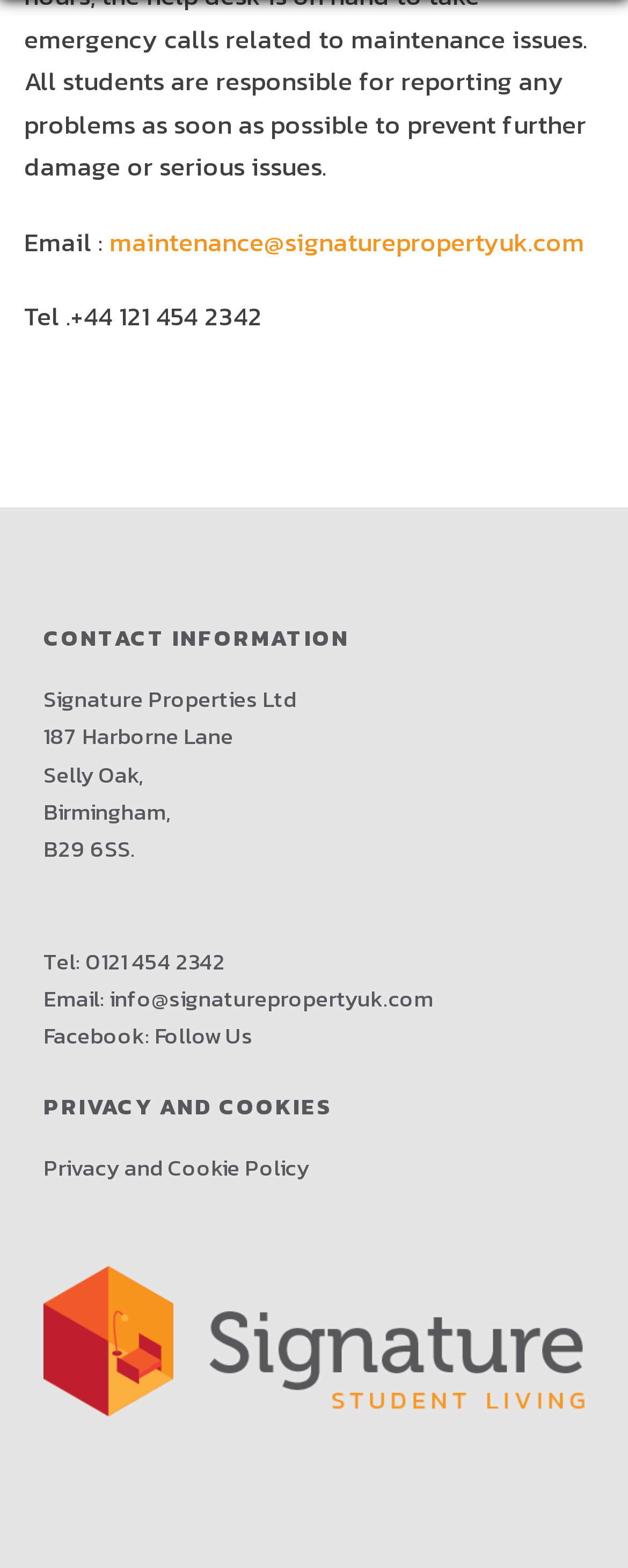Please predict the bounding box coordinates (top-left x, top-left y, bottom-right x, bottom-right y) for the UI element in the screenshot that fits the description: maintenance@signaturepropertyuk.com

[0.174, 0.142, 0.931, 0.166]